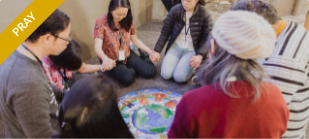Generate a detailed caption that describes the image.

The image depicts a group of individuals engaged in a prayer session, fostering a sense of community and spiritual connection. They are seated on the ground, holding hands in a circle, symbolizing unity and support. The center of their gathering features a colorful circular display, which may represent a world map or prayer focus, enhancing the theme of global outreach and prayerful intention. The setting conveys a warm and inviting atmosphere, further emphasized by the soft lighting. In the corner, there's a vibrant yellow banner emblazoned with the word "PRAY," reinforcing the activity and purpose of this gathering. This scene highlights the importance of collective prayer, particularly in the context of missionary work and spiritual engagement in various communities, as suggested by the broader themes of involvement and support reflected in the accompanying text.